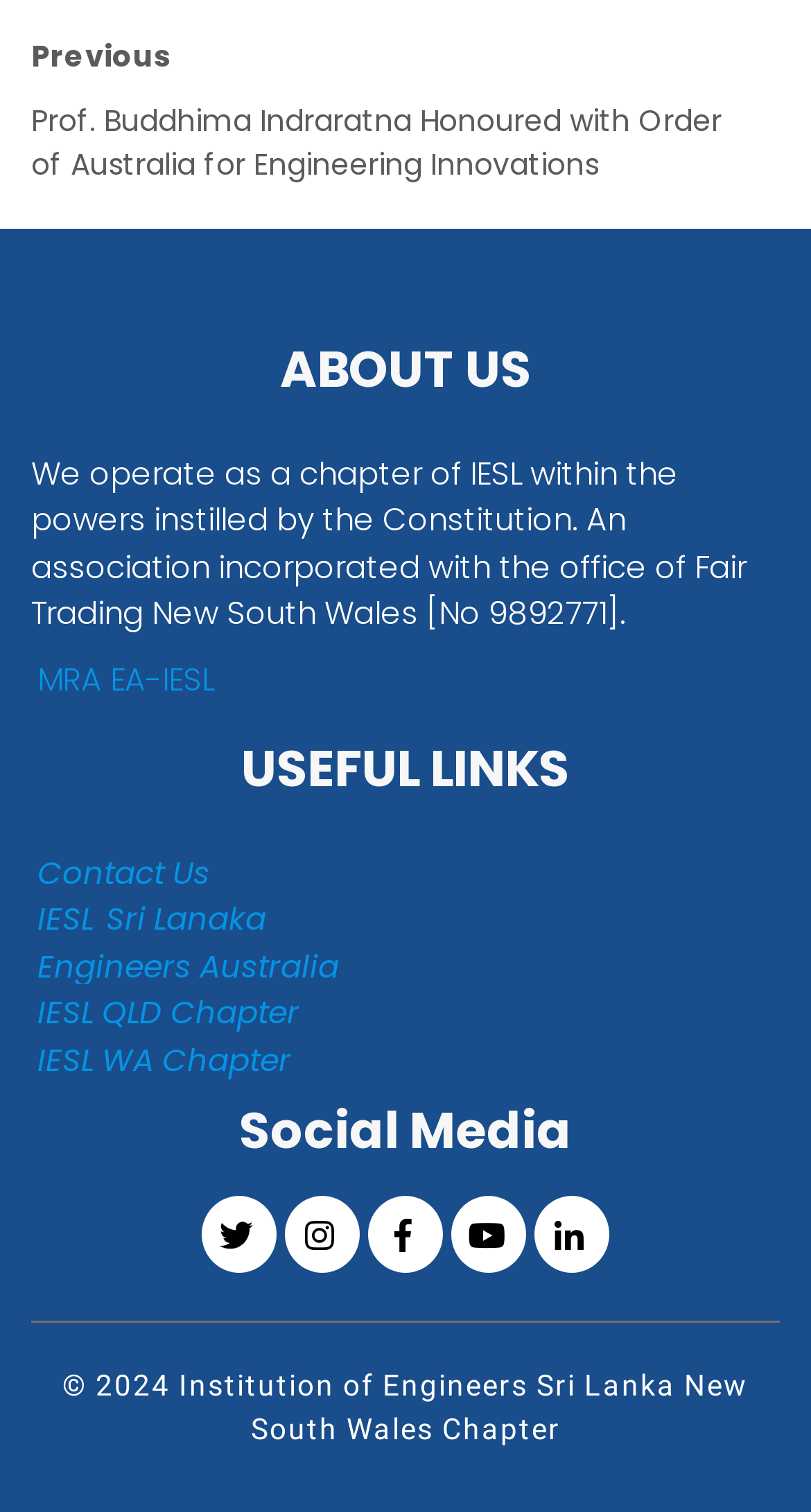Identify the coordinates of the bounding box for the element described below: "IESL WA Chapter". Return the coordinates as four float numbers between 0 and 1: [left, top, right, bottom].

[0.038, 0.686, 0.367, 0.715]